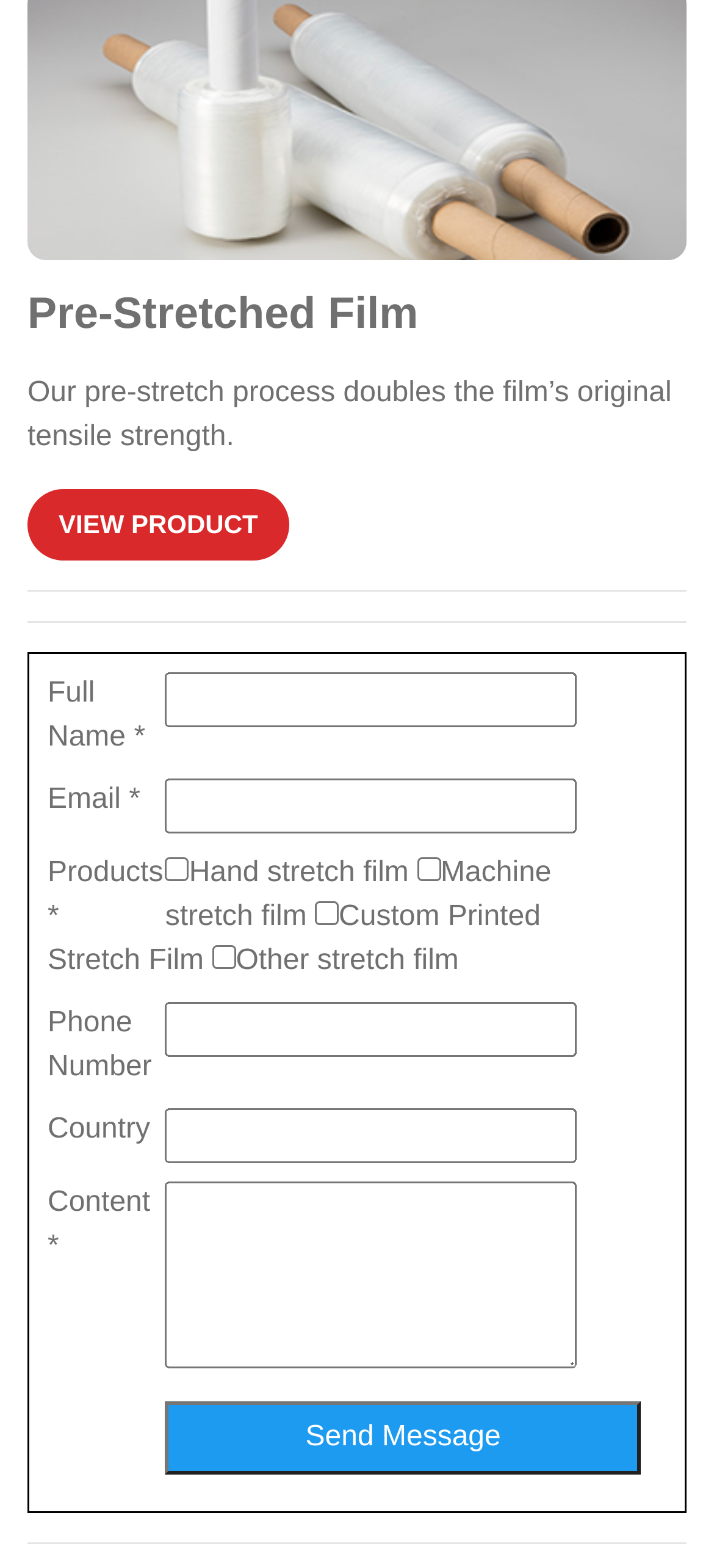Locate the bounding box coordinates of the area you need to click to fulfill this instruction: 'Click on VIEW PRODUCT'. The coordinates must be in the form of four float numbers ranging from 0 to 1: [left, top, right, bottom].

[0.038, 0.312, 0.405, 0.357]